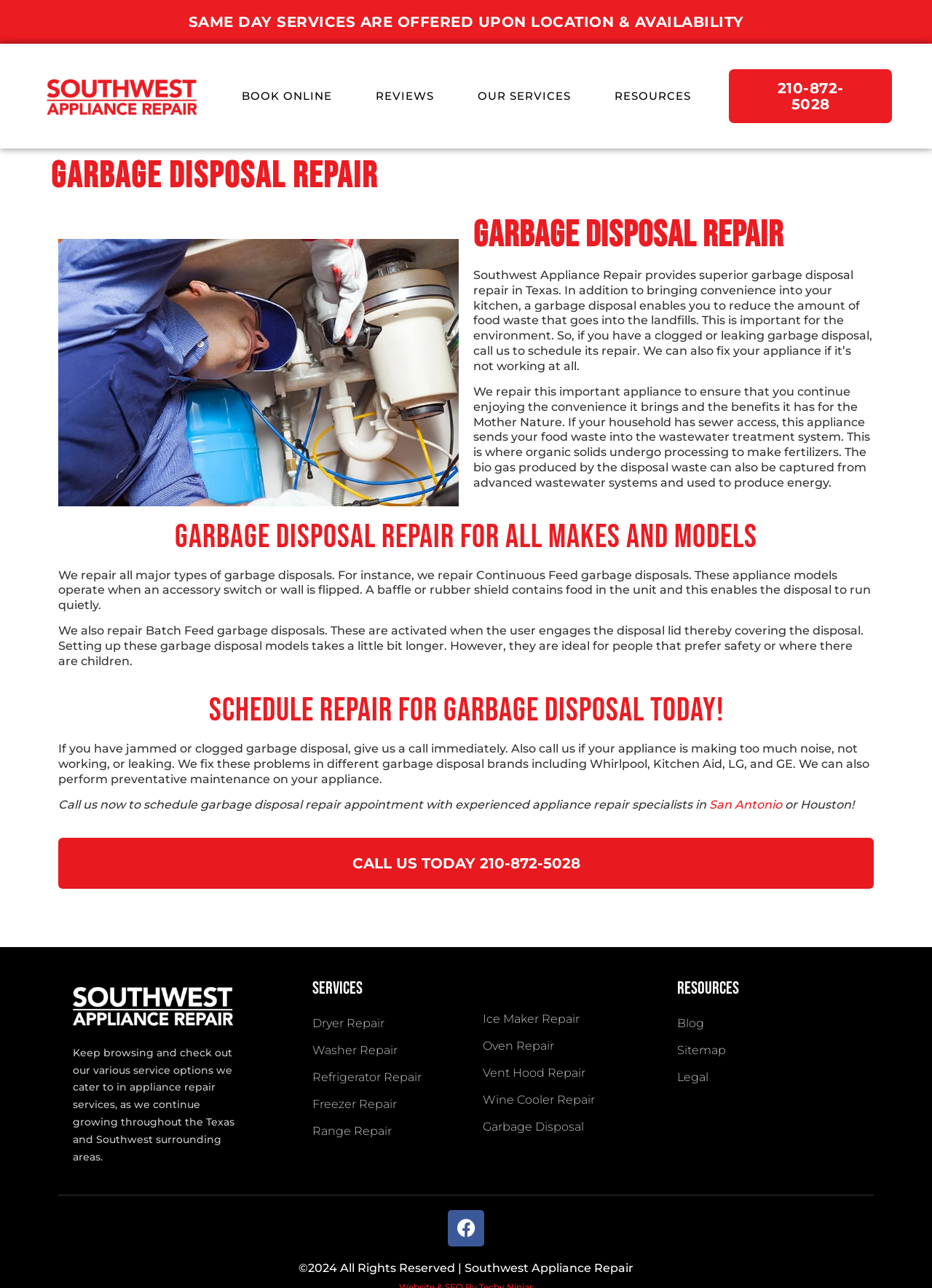Given the webpage screenshot, identify the bounding box of the UI element that matches this description: "CALL US TODAY 210-872-5028".

[0.062, 0.651, 0.938, 0.69]